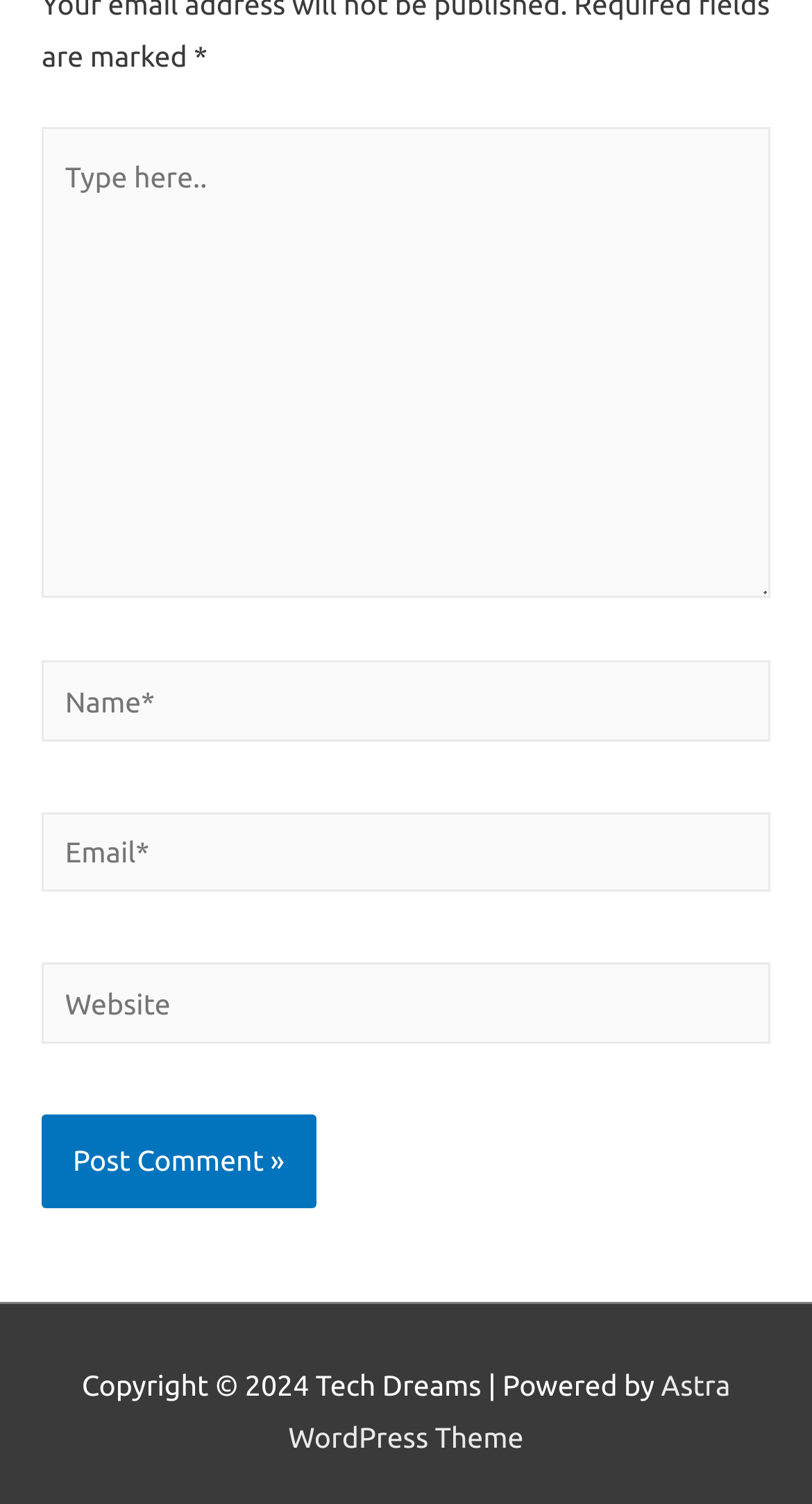Provide the bounding box coordinates of the HTML element this sentence describes: "parent_node: Name* name="author" placeholder="Name*"".

[0.051, 0.44, 0.949, 0.493]